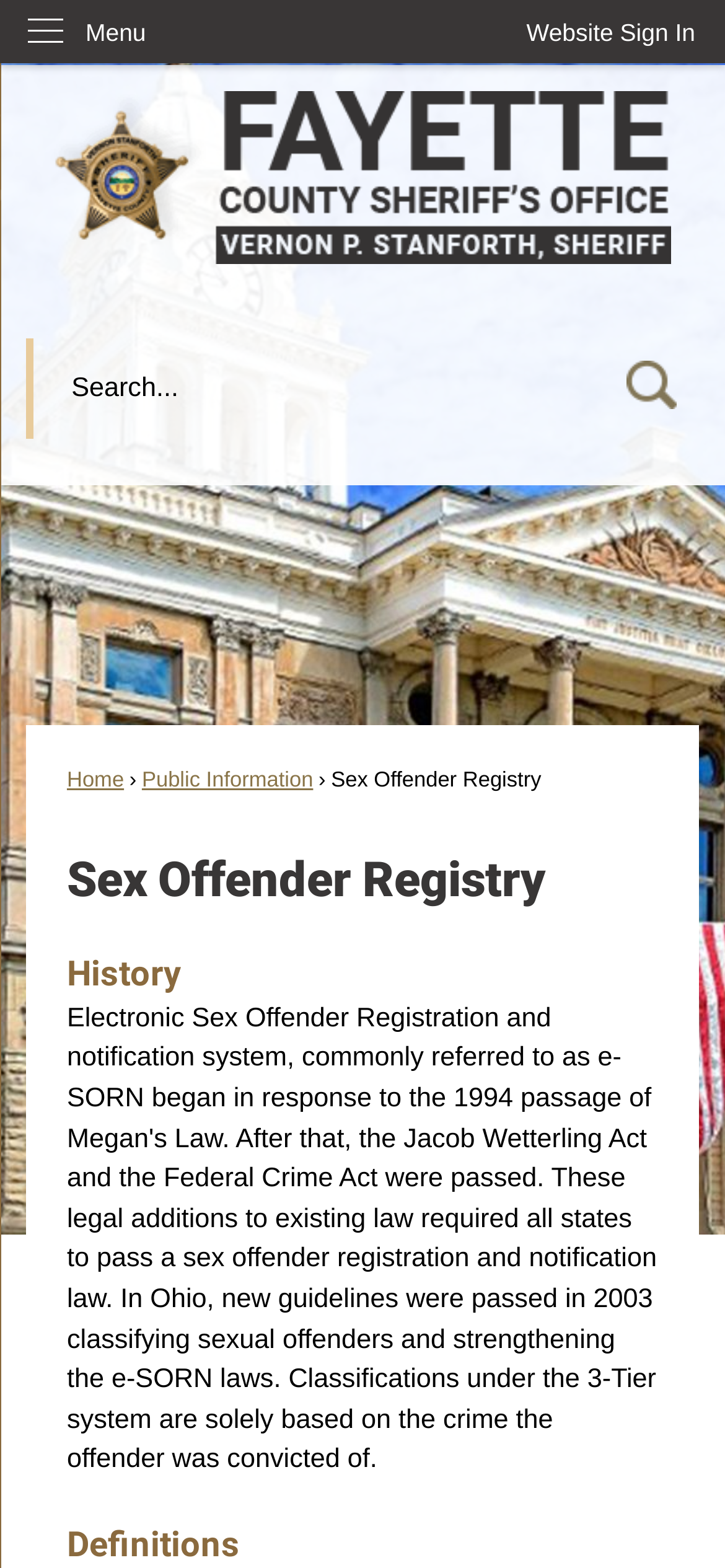Extract the bounding box for the UI element that matches this description: "Website Sign In".

[0.685, 0.0, 1.0, 0.042]